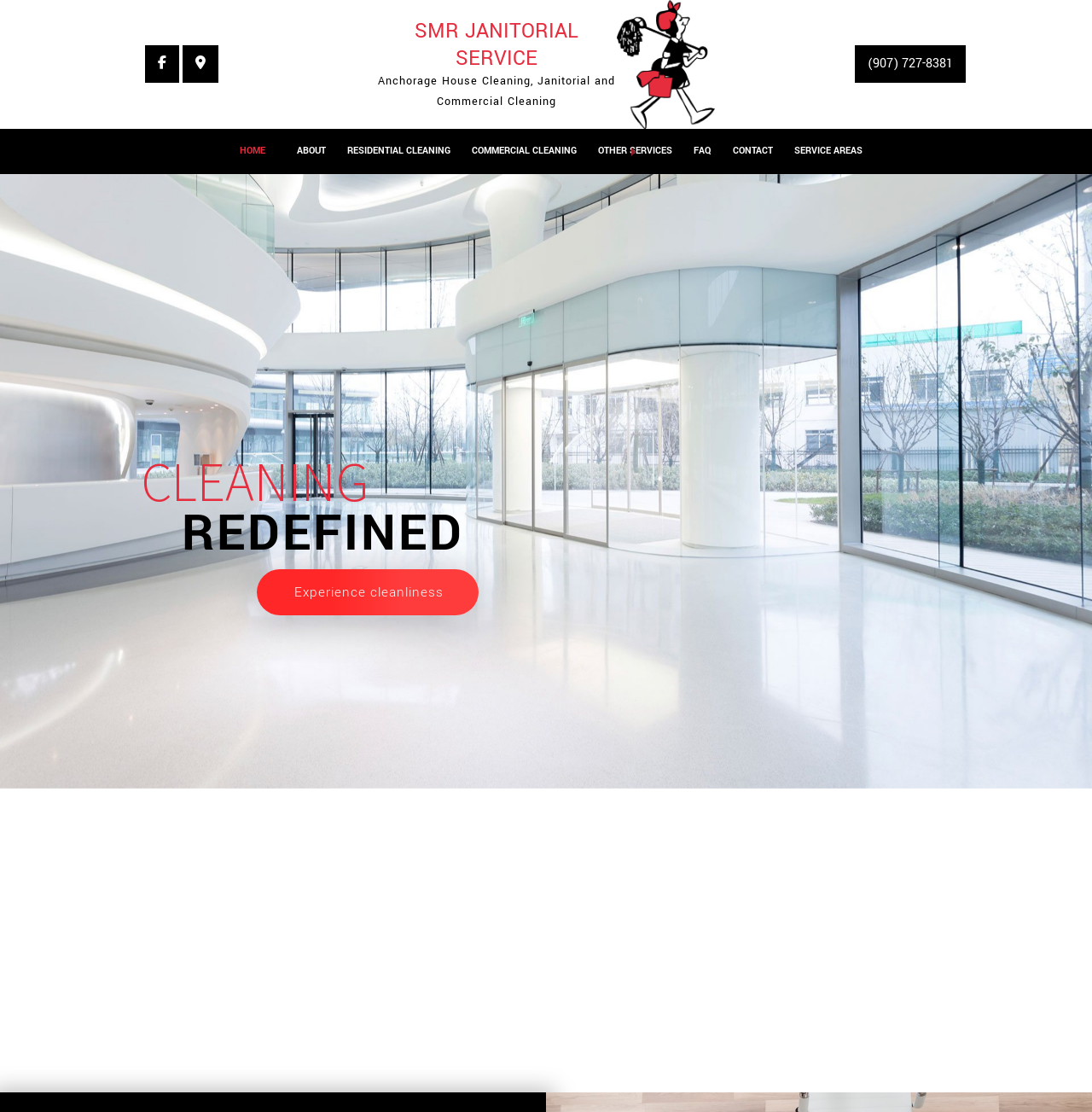What type of cleaning services are offered under 'OTHER SERVICES'?
Answer the question based on the image using a single word or a brief phrase.

Construction Cleaning, Green Cleaning, etc.